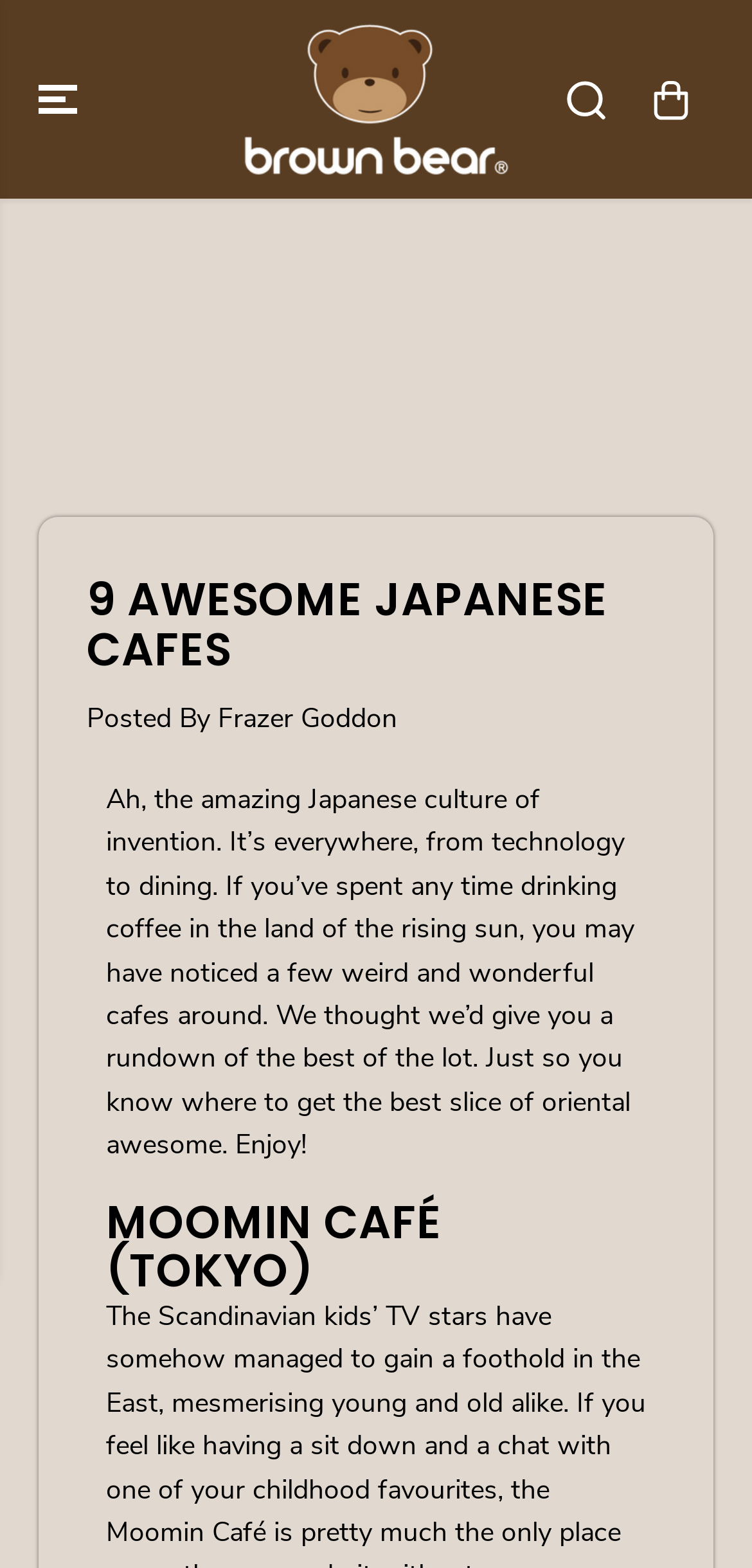What is the name of the first cafe mentioned?
Please provide a single word or phrase based on the screenshot.

Brown Bear Coffee